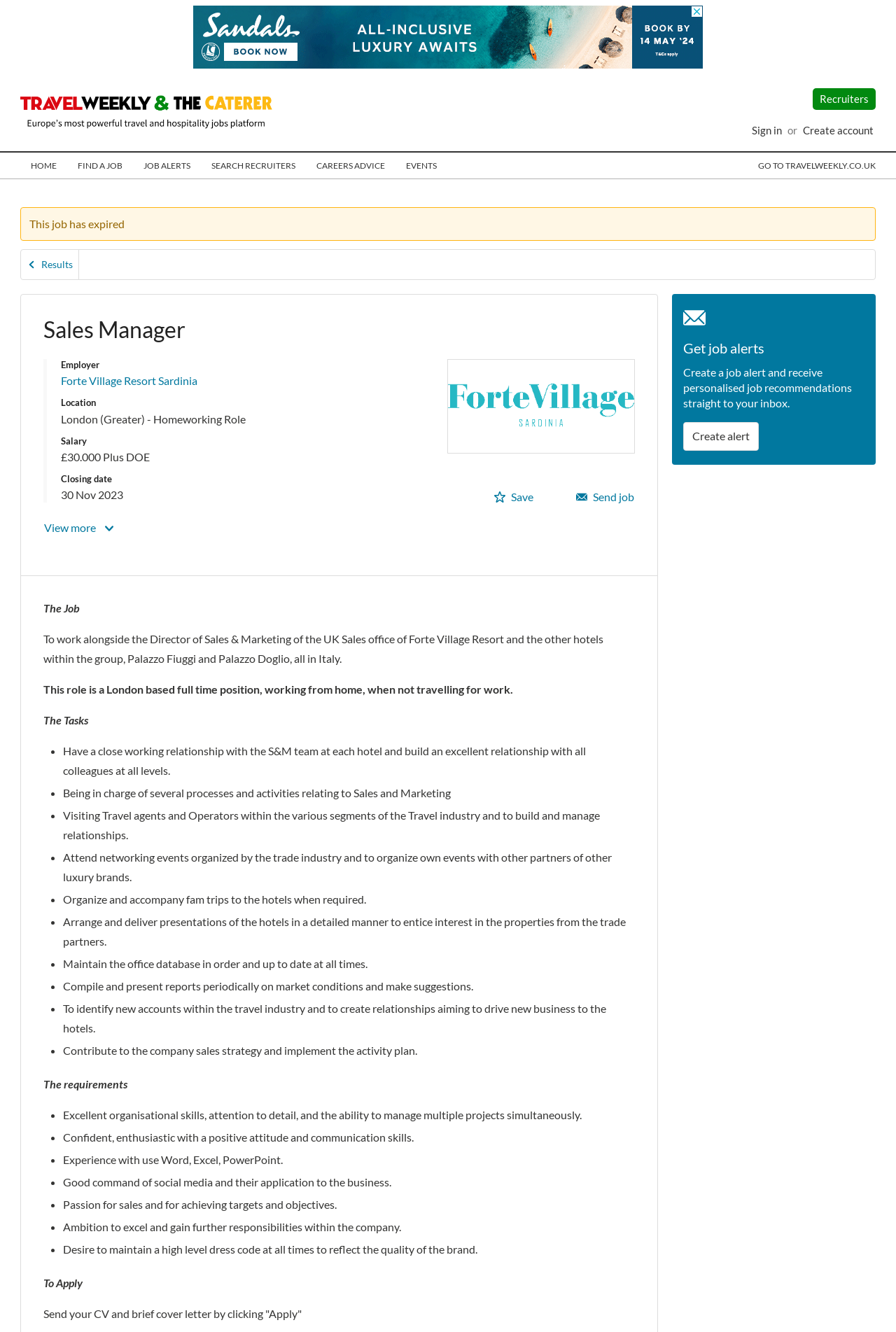What is the job title of the job posting?
Please provide a detailed answer to the question.

The job title can be found in the heading element with the text 'Sales Manager' which is located at the top of the job posting section.